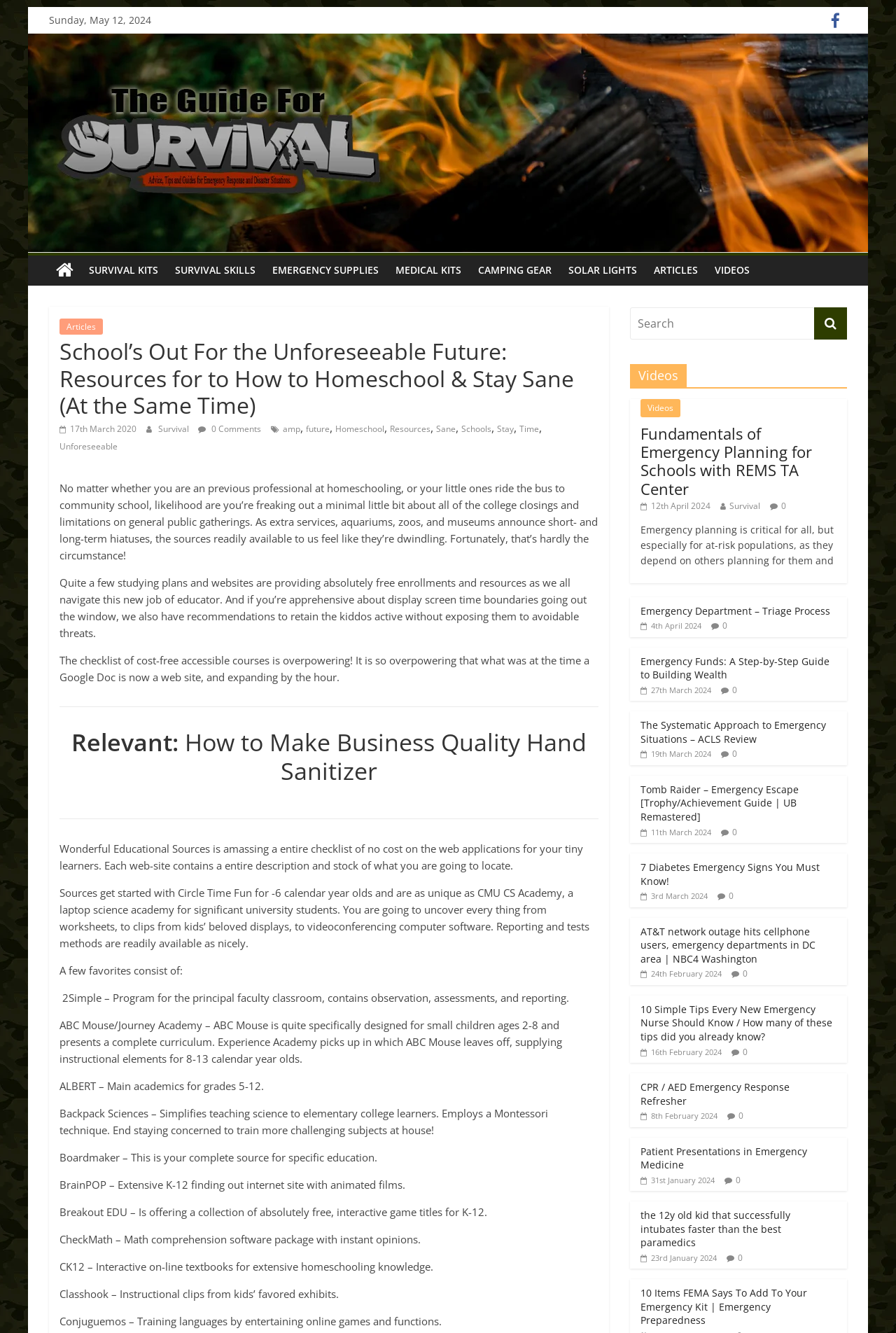What is the purpose of the webpage?
Please provide a single word or phrase as your answer based on the screenshot.

Resources for homeschooling and staying sane